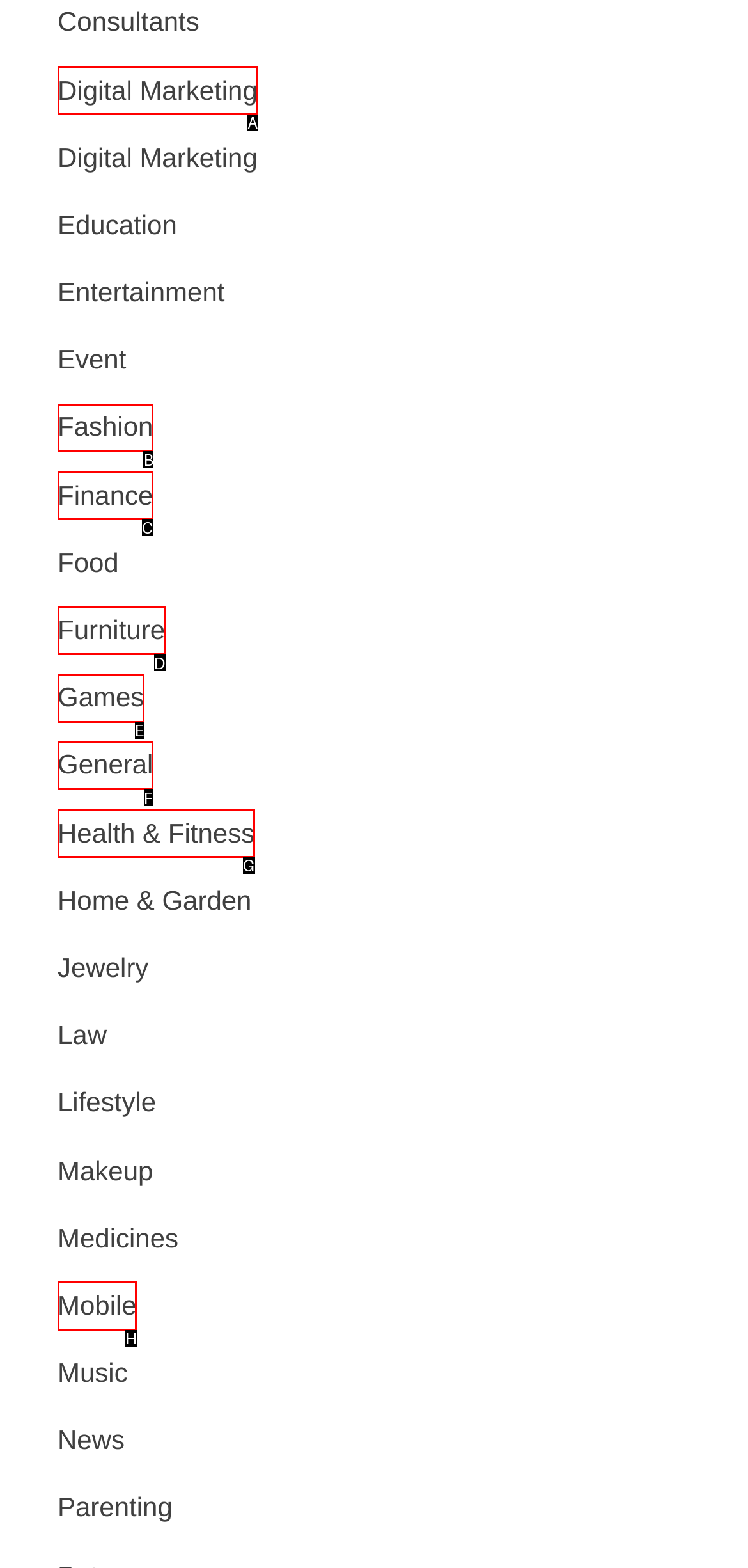Which HTML element should be clicked to complete the following task: Explore Fashion?
Answer with the letter corresponding to the correct choice.

B